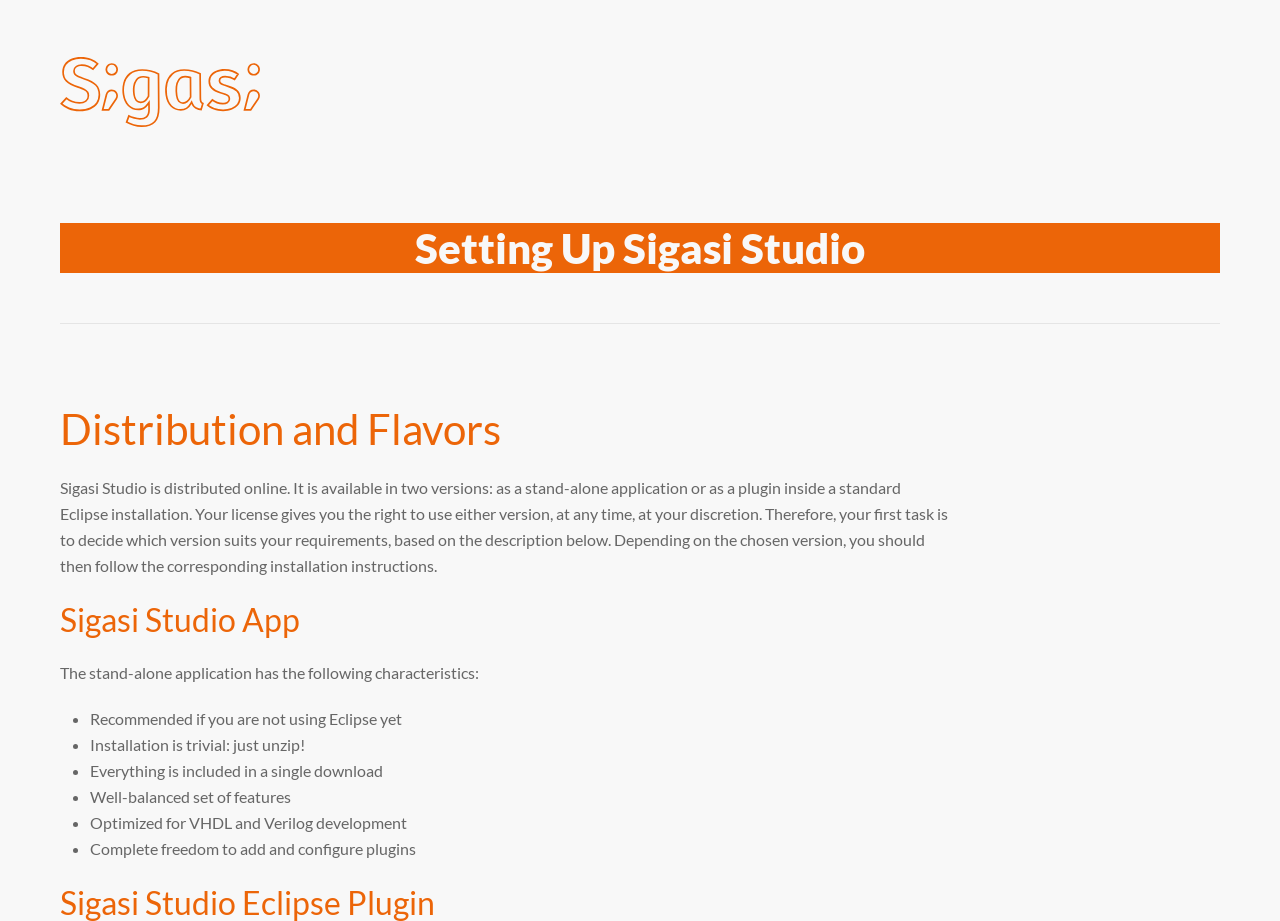Generate the text content of the main headline of the webpage.

Setting Up Sigasi Studio